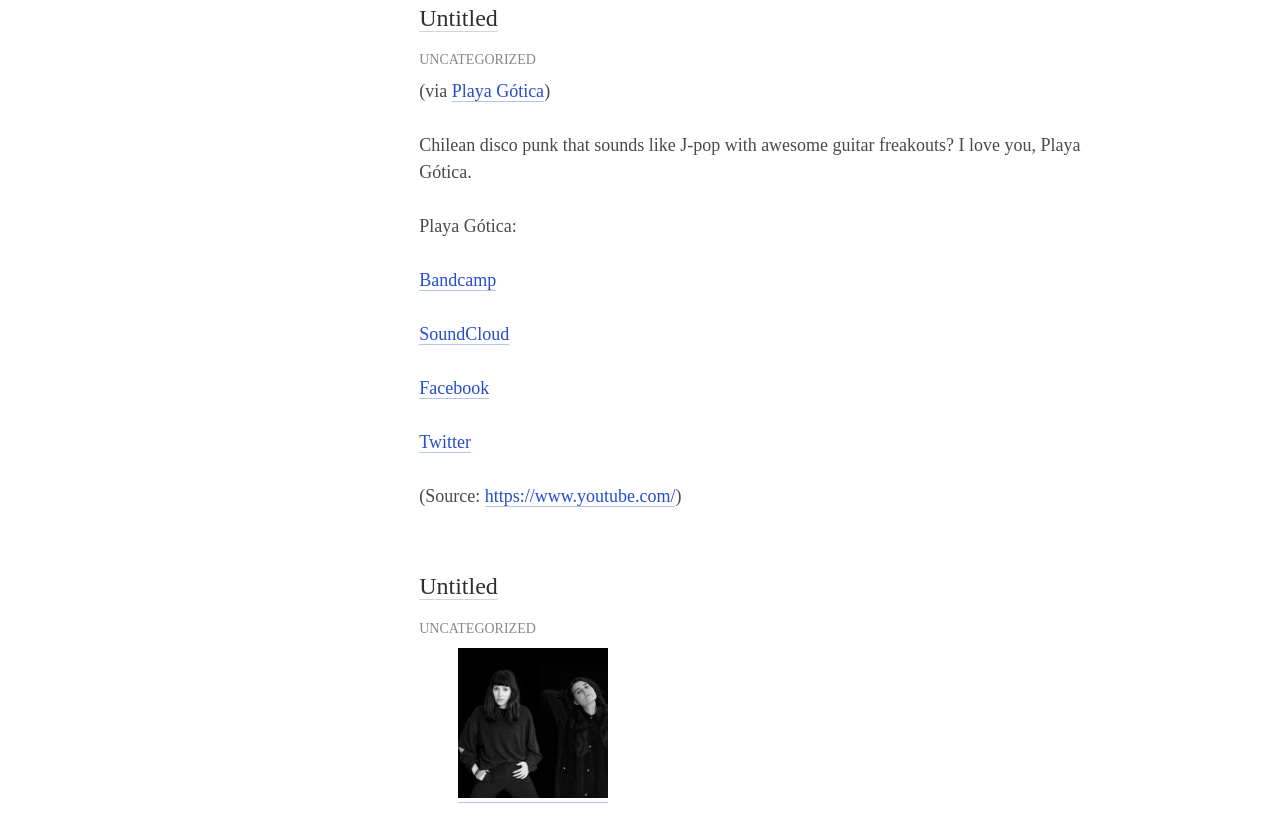Determine the bounding box coordinates of the clickable element necessary to fulfill the instruction: "visit the Facebook page of Playa Gótica". Provide the coordinates as four float numbers within the 0 to 1 range, i.e., [left, top, right, bottom].

[0.327, 0.45, 0.382, 0.475]